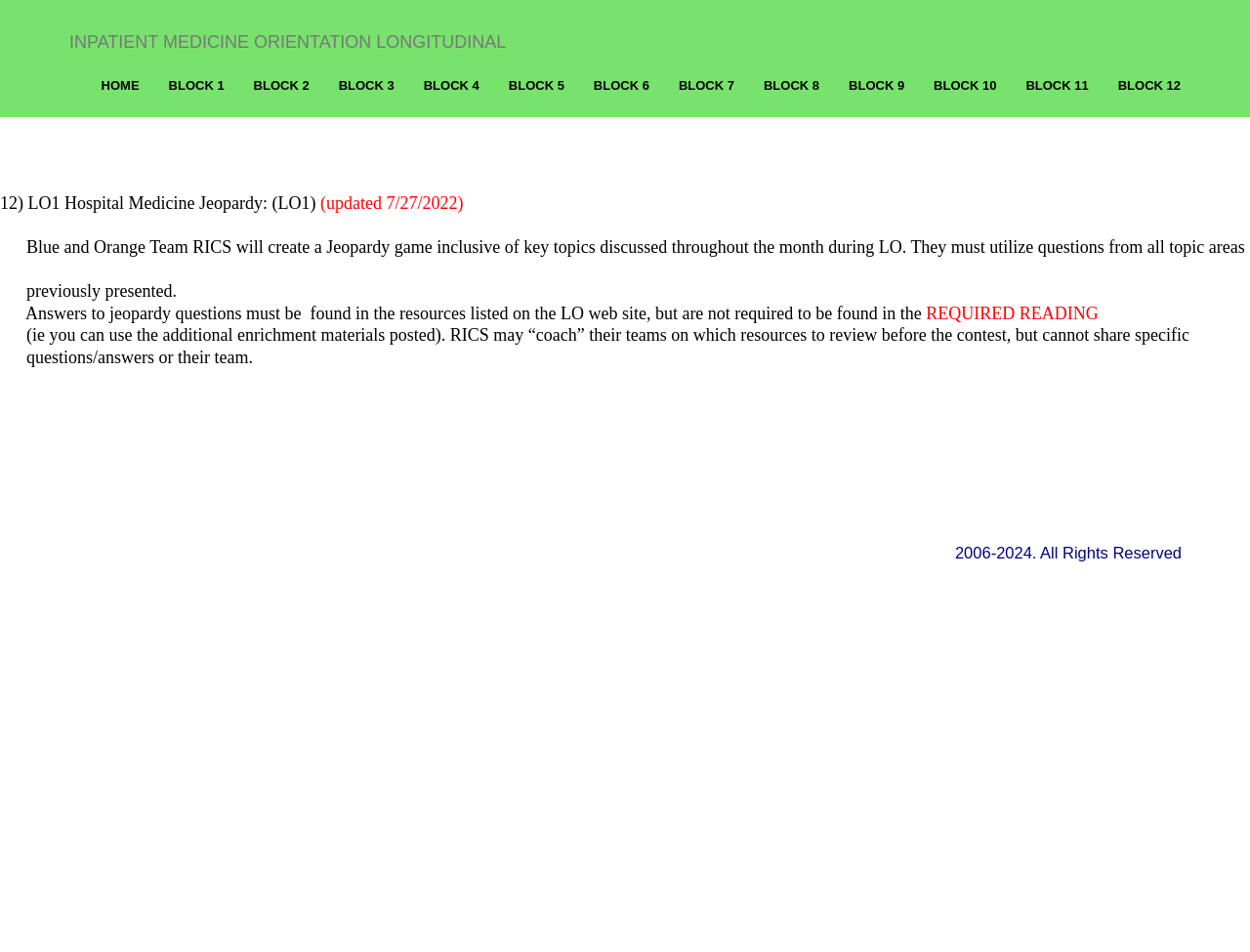Find and specify the bounding box coordinates that correspond to the clickable region for the instruction: "go to INPATIENT MEDICINE ORIENTATION LONGITUDINAL".

[0.044, 0.018, 0.417, 0.07]